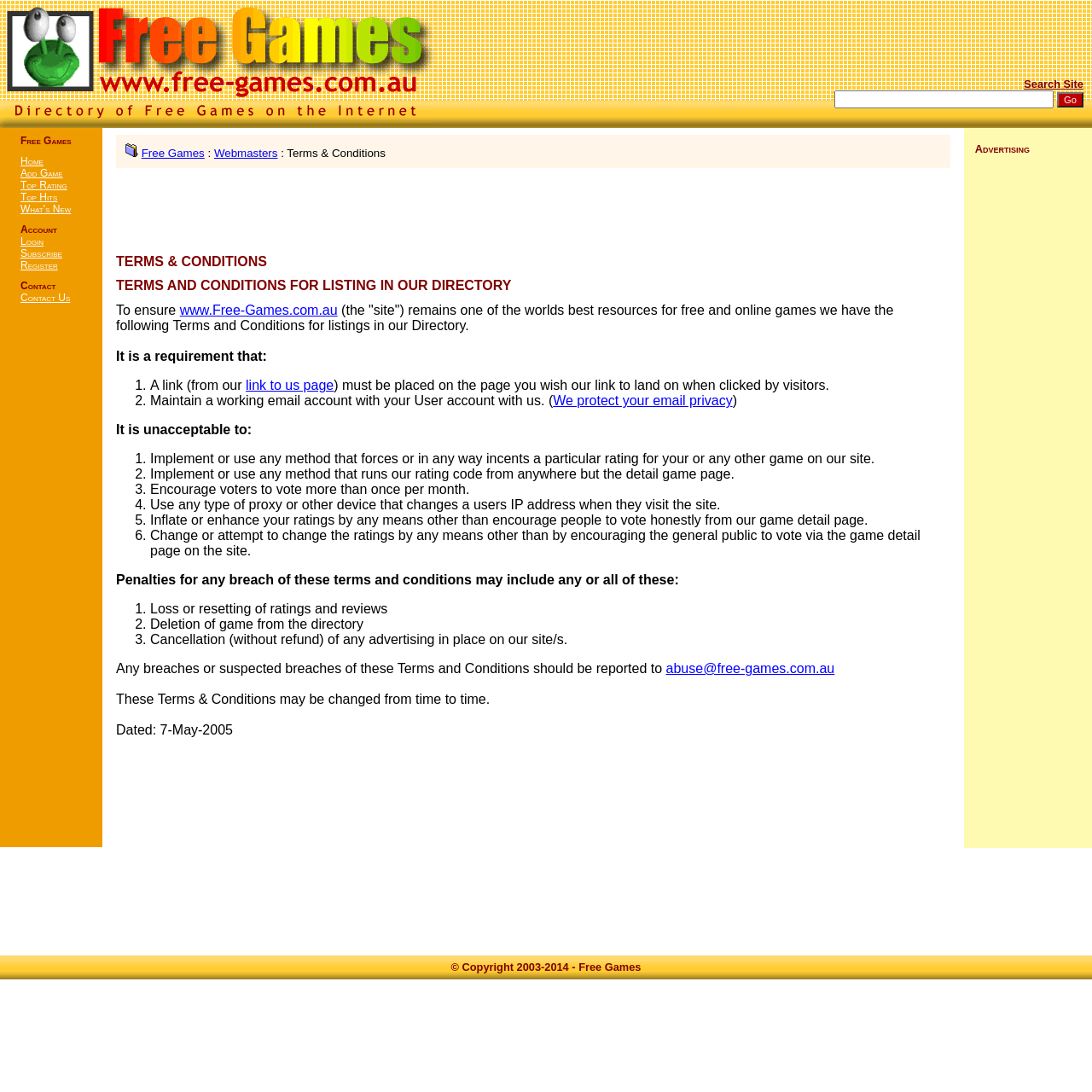With reference to the image, please provide a detailed answer to the following question: What is the purpose of the website?

Based on the webpage content, it appears that the website is a directory for listing games. The terms and conditions section suggests that game developers can list their games on the website, and there are rules for how they should be listed.